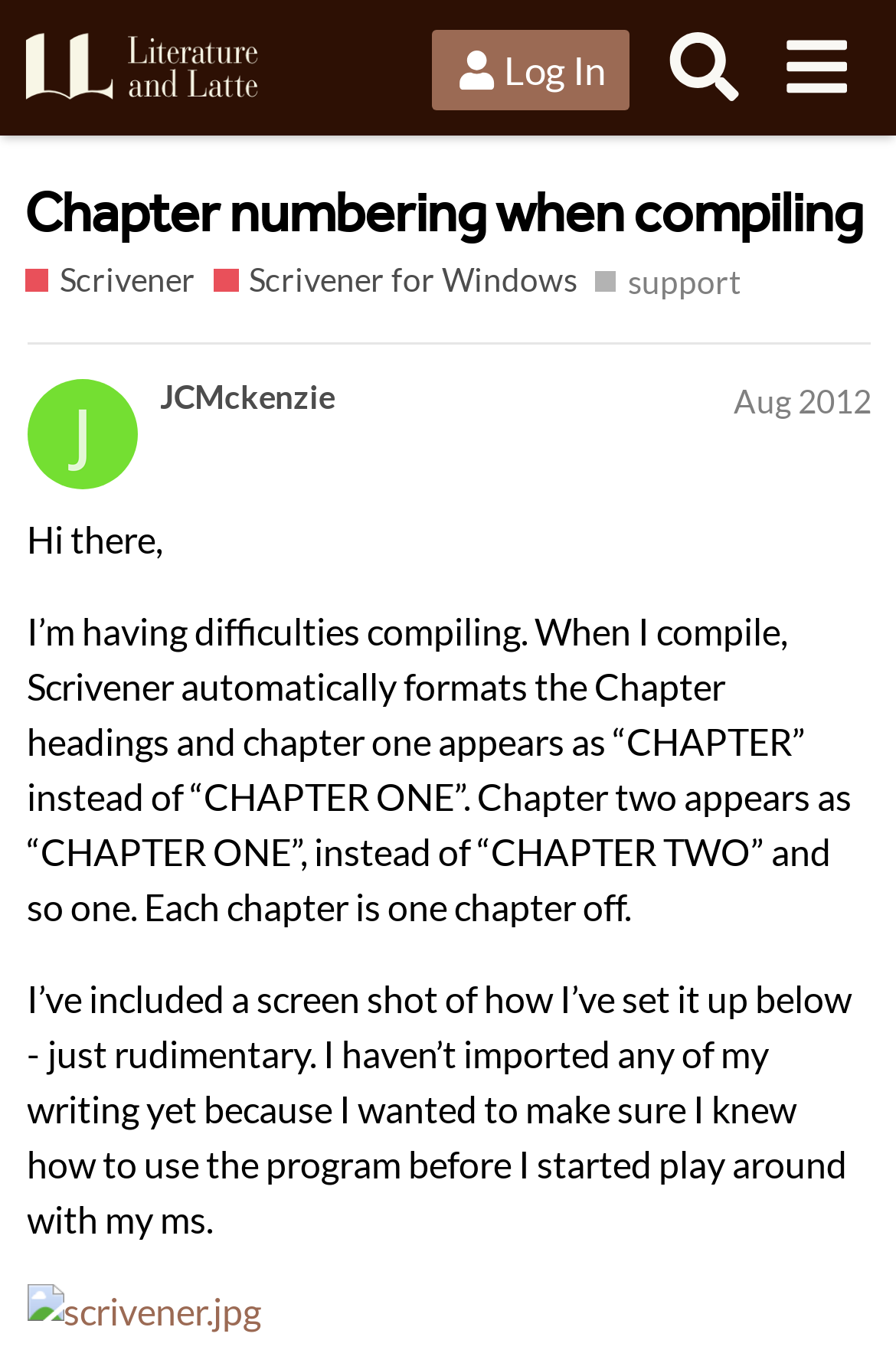Give a one-word or phrase response to the following question: What is the purpose of the 'Literature & Latte Forums'?

Ask for help